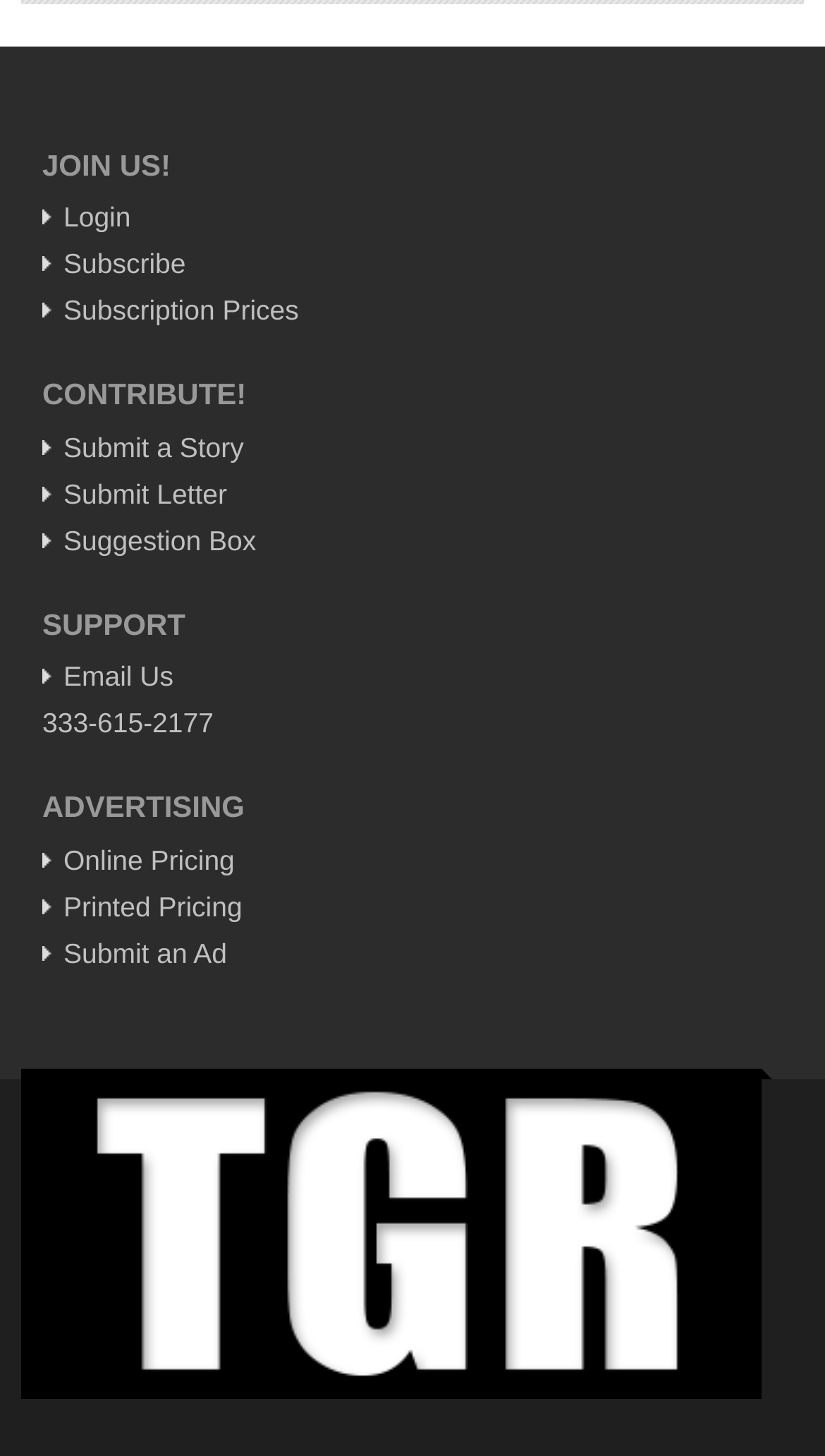Predict the bounding box of the UI element based on this description: "About Us".

None